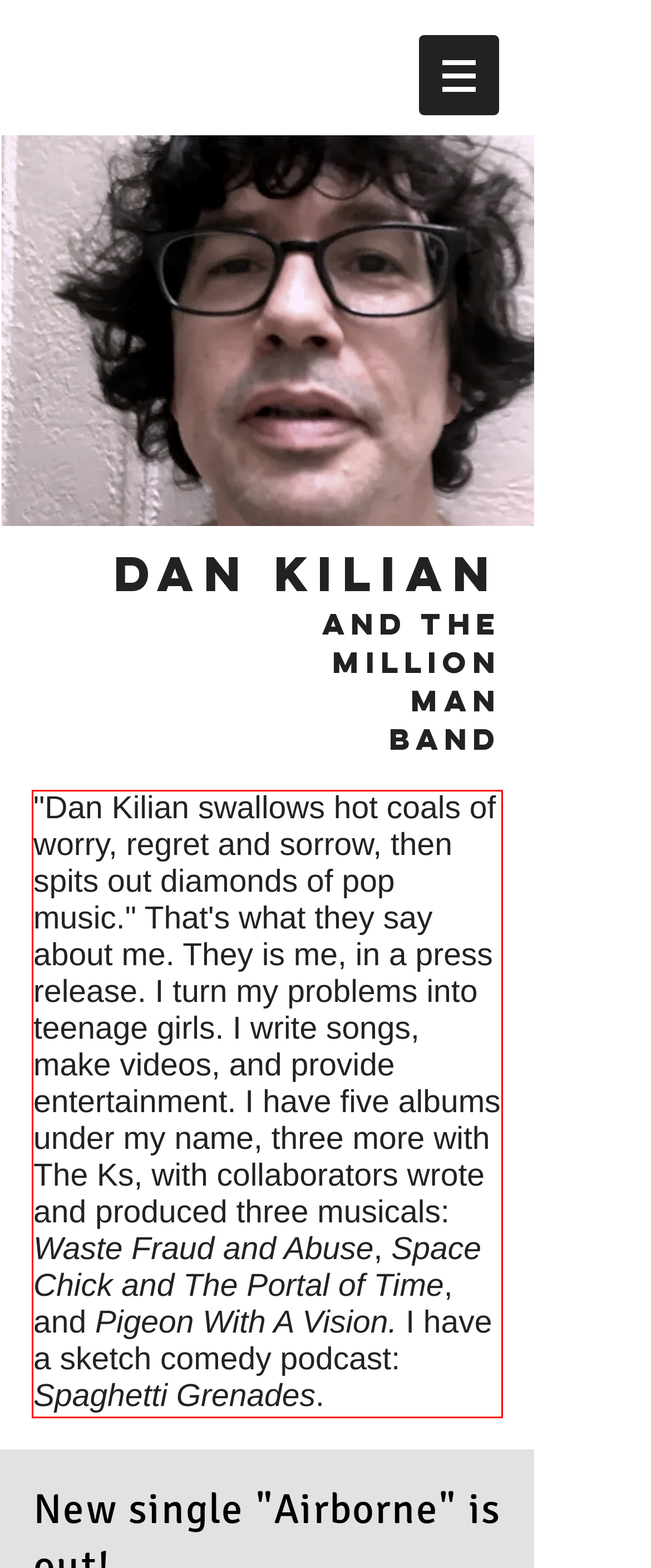Identify and extract the text within the red rectangle in the screenshot of the webpage.

"Dan Kilian swallows hot coals of worry, regret and sorrow, then spits out diamonds of pop music." That's what they say about me. They is me, in a press release. I turn my problems into teenage girls. I write songs, make videos, and provide entertainment. I have five albums under my name, three more with The Ks, with collaborators wrote and produced three musicals: Waste Fraud and Abuse, Space Chick and The Portal of Time, and Pigeon With A Vision. I have a sketch comedy podcast: Spaghetti Grenades.